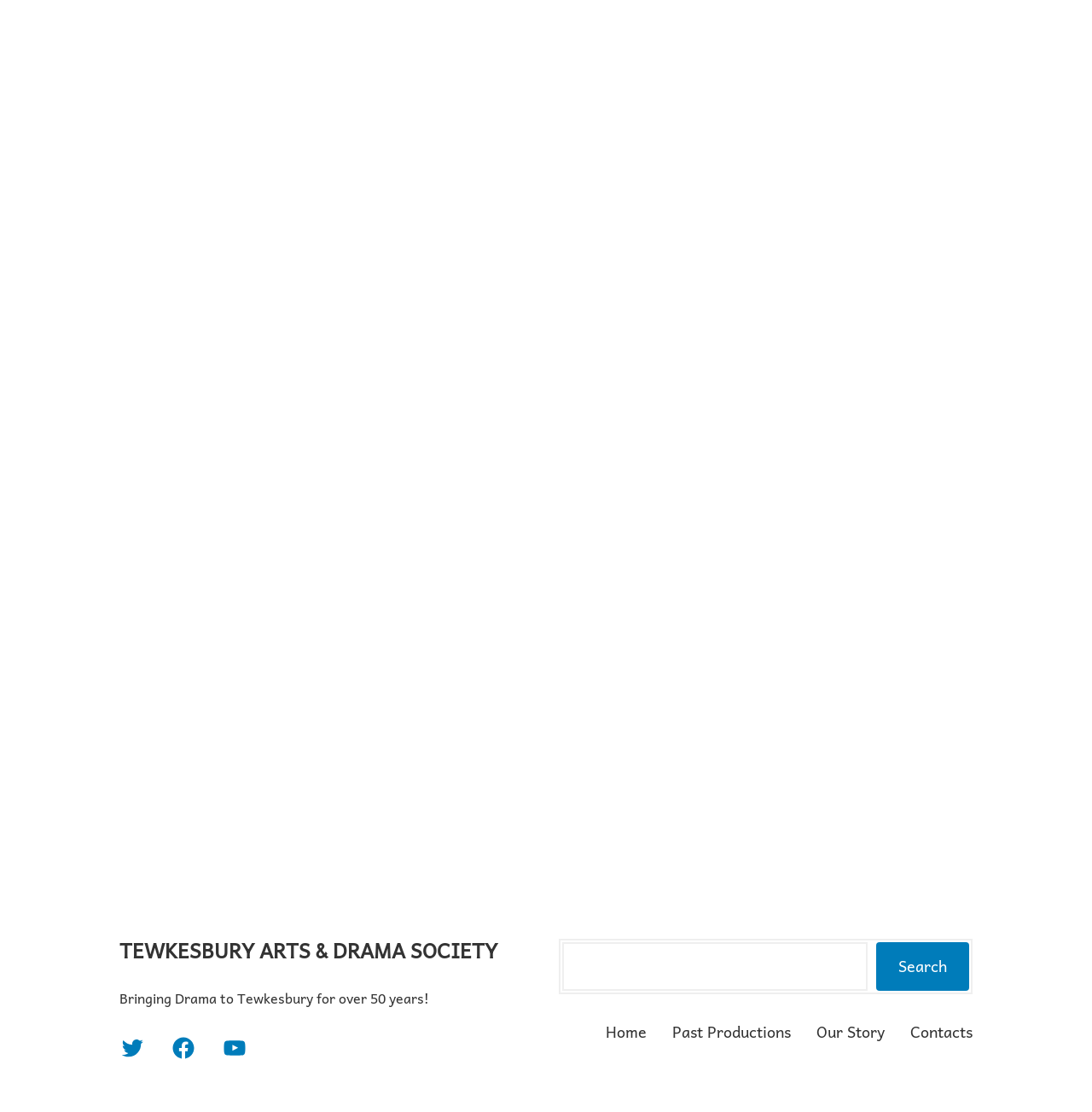Show the bounding box coordinates for the element that needs to be clicked to execute the following instruction: "Go to the Home page". Provide the coordinates in the form of four float numbers between 0 and 1, i.e., [left, top, right, bottom].

[0.555, 0.917, 0.592, 0.939]